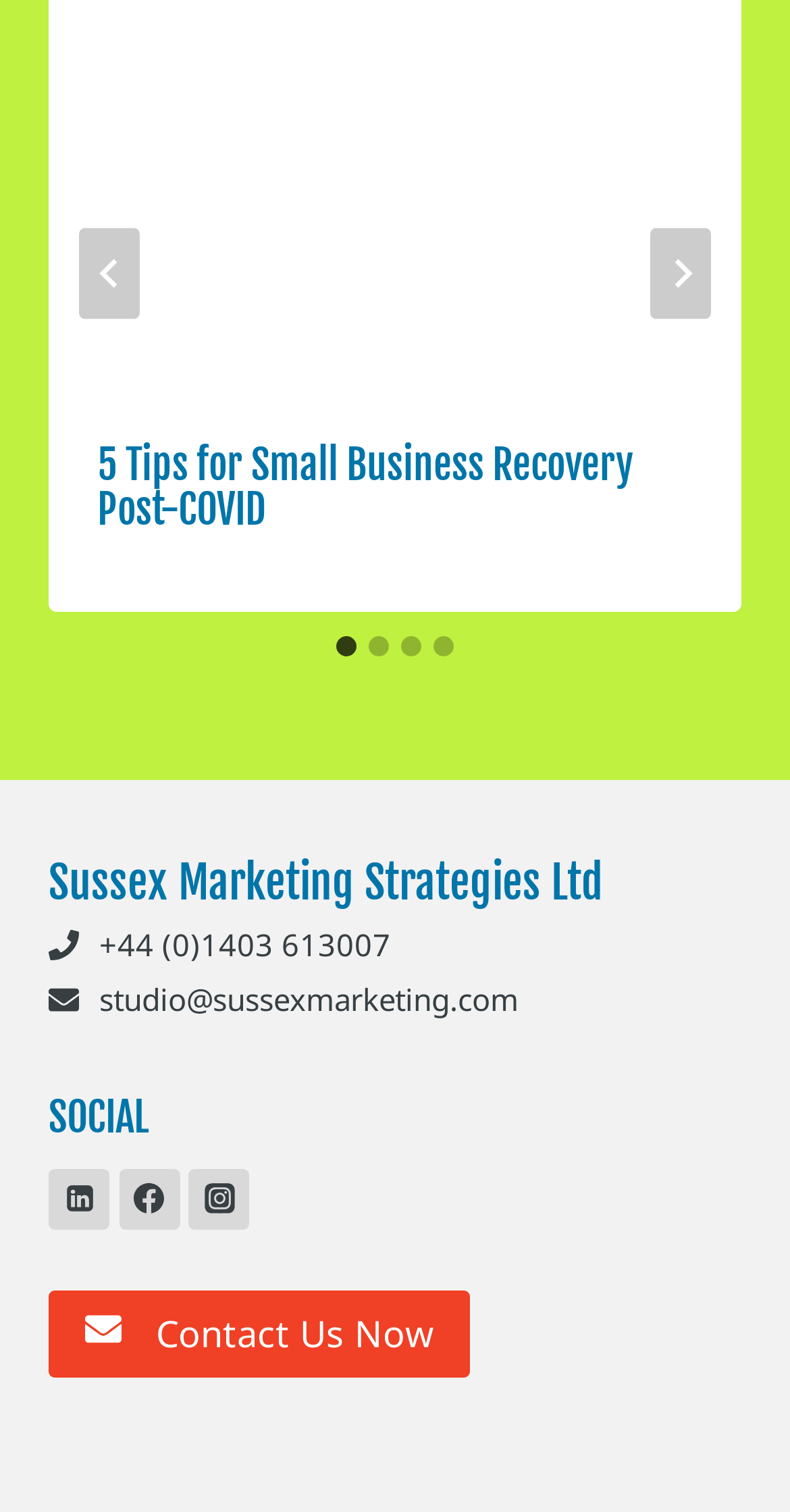Using the webpage screenshot and the element description Linkedin, determine the bounding box coordinates. Specify the coordinates in the format (top-left x, top-left y, bottom-right x, bottom-right y) with values ranging from 0 to 1.

[0.062, 0.772, 0.138, 0.813]